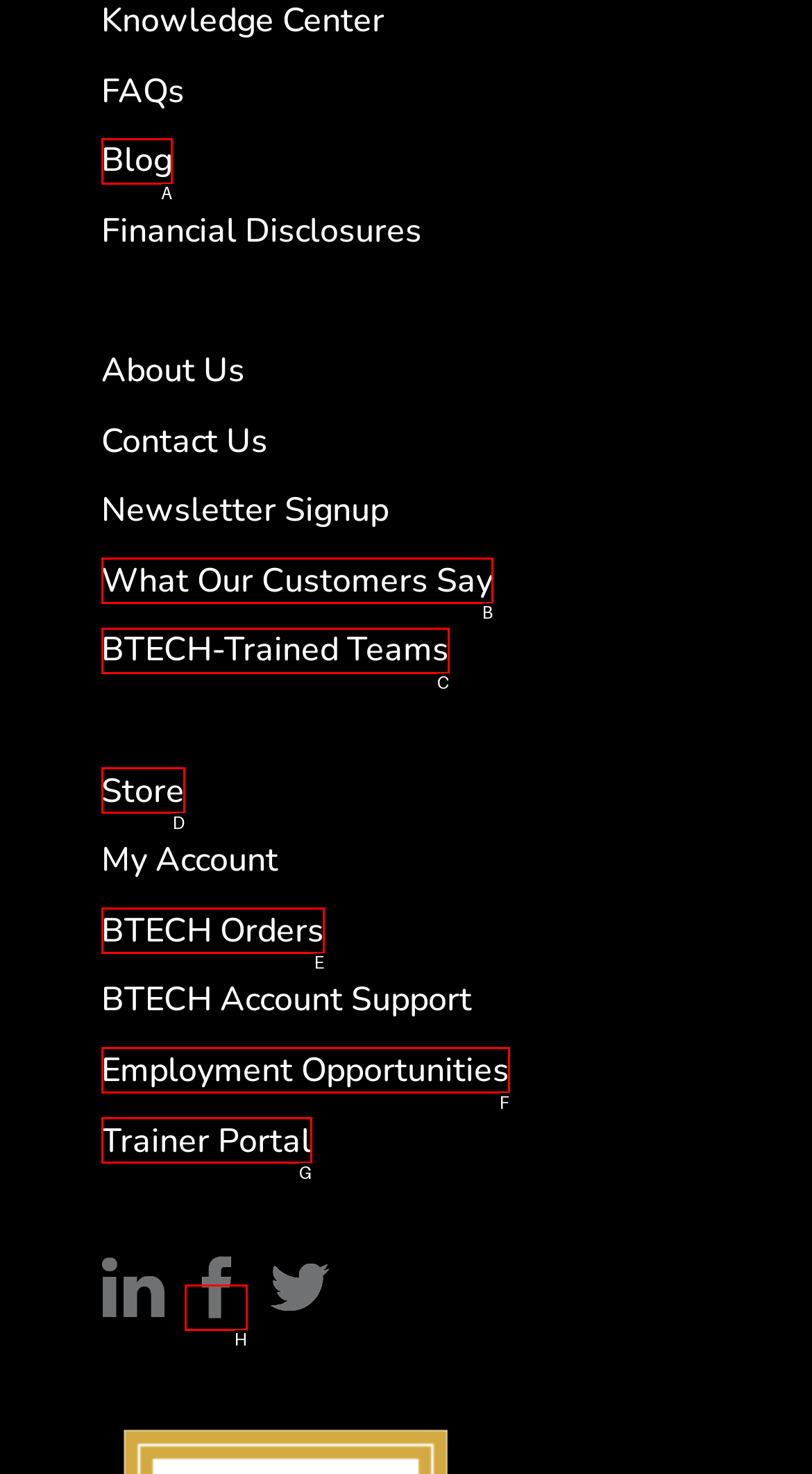Among the marked elements in the screenshot, which letter corresponds to the UI element needed for the task: Read the blog?

A